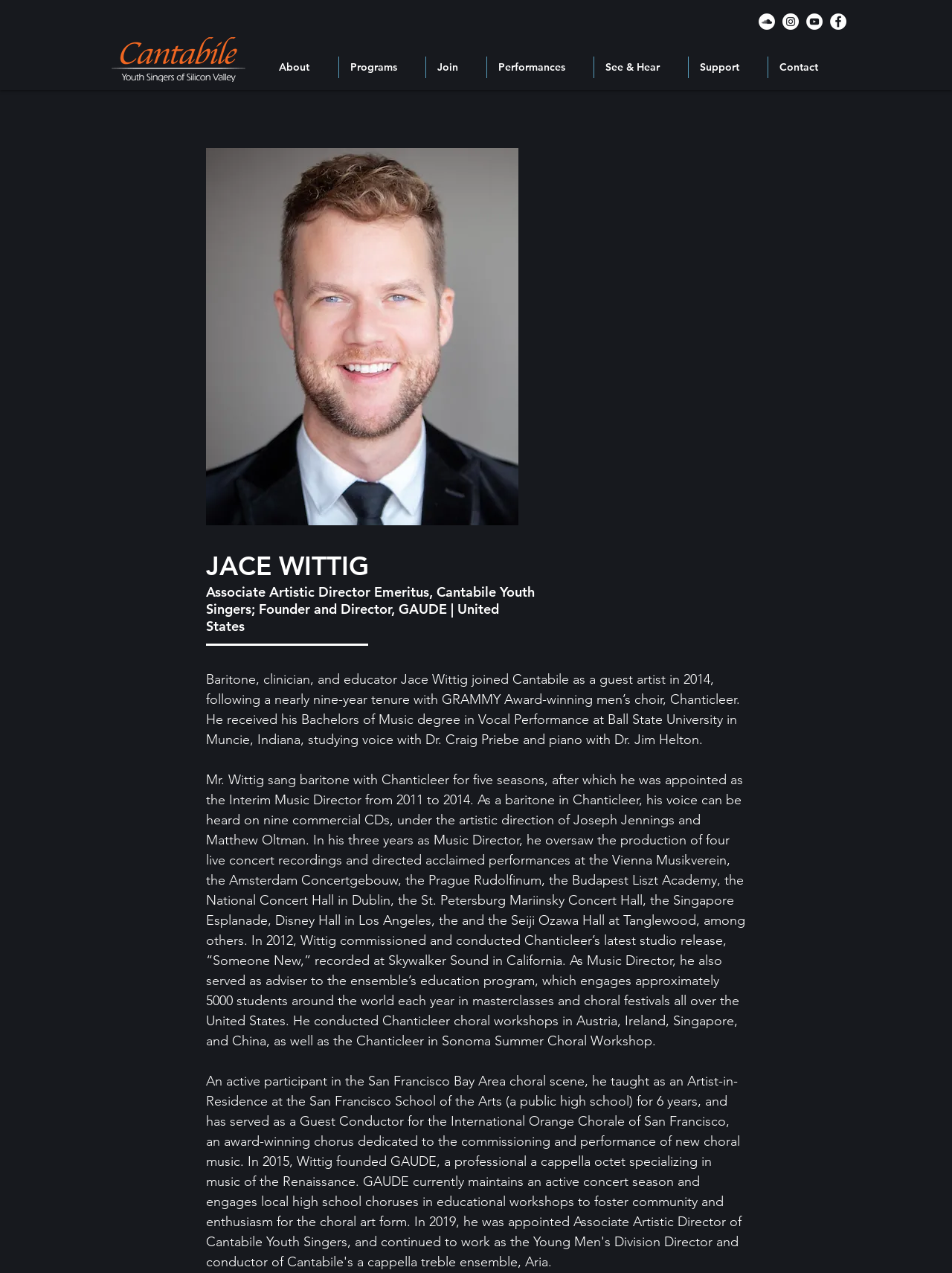Can you show the bounding box coordinates of the region to click on to complete the task described in the instruction: "Click on the SoundCloud link"?

[0.797, 0.011, 0.814, 0.023]